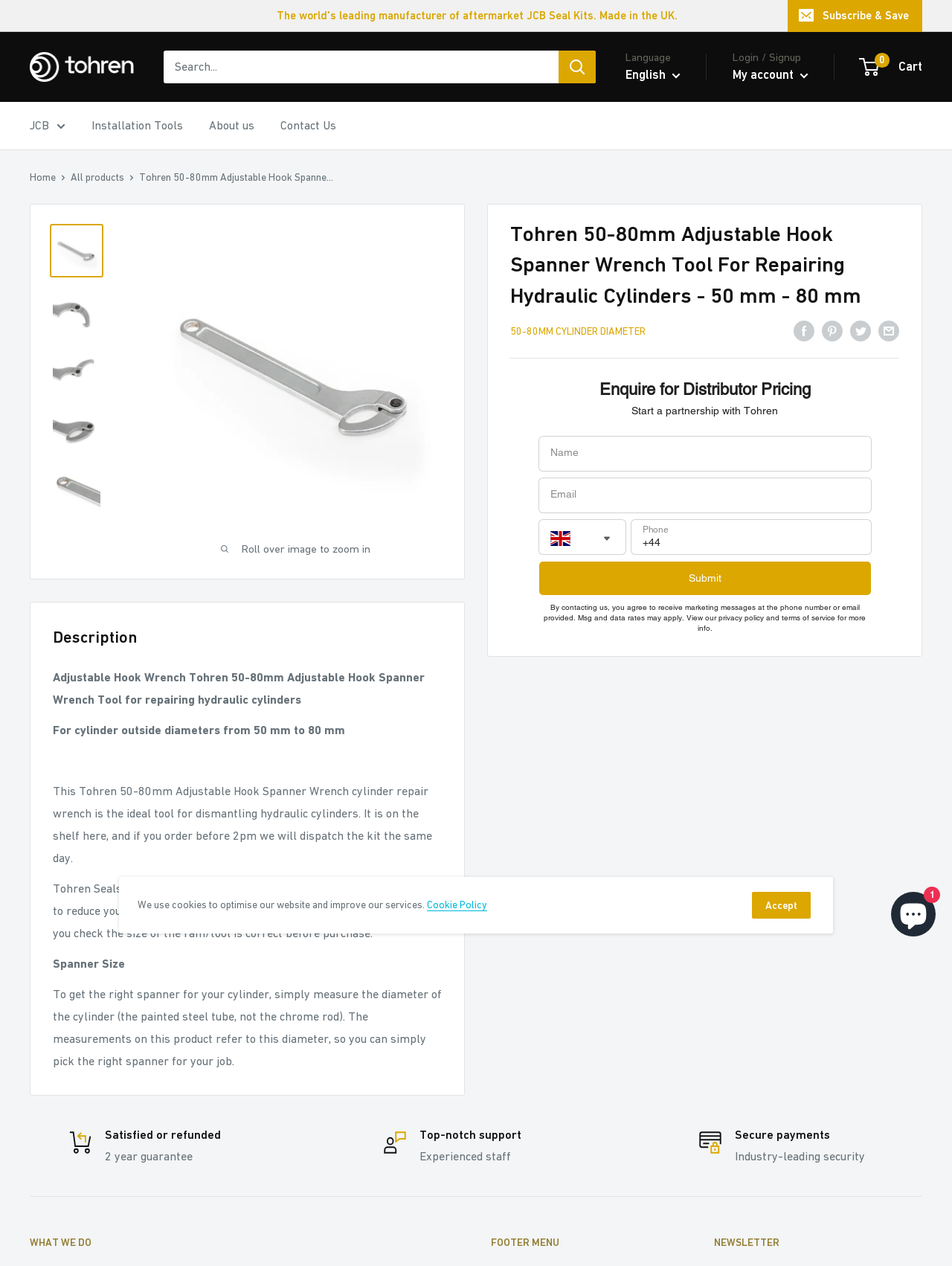Identify the bounding box of the UI component described as: "Subscribe & Save".

[0.827, 0.0, 0.969, 0.025]